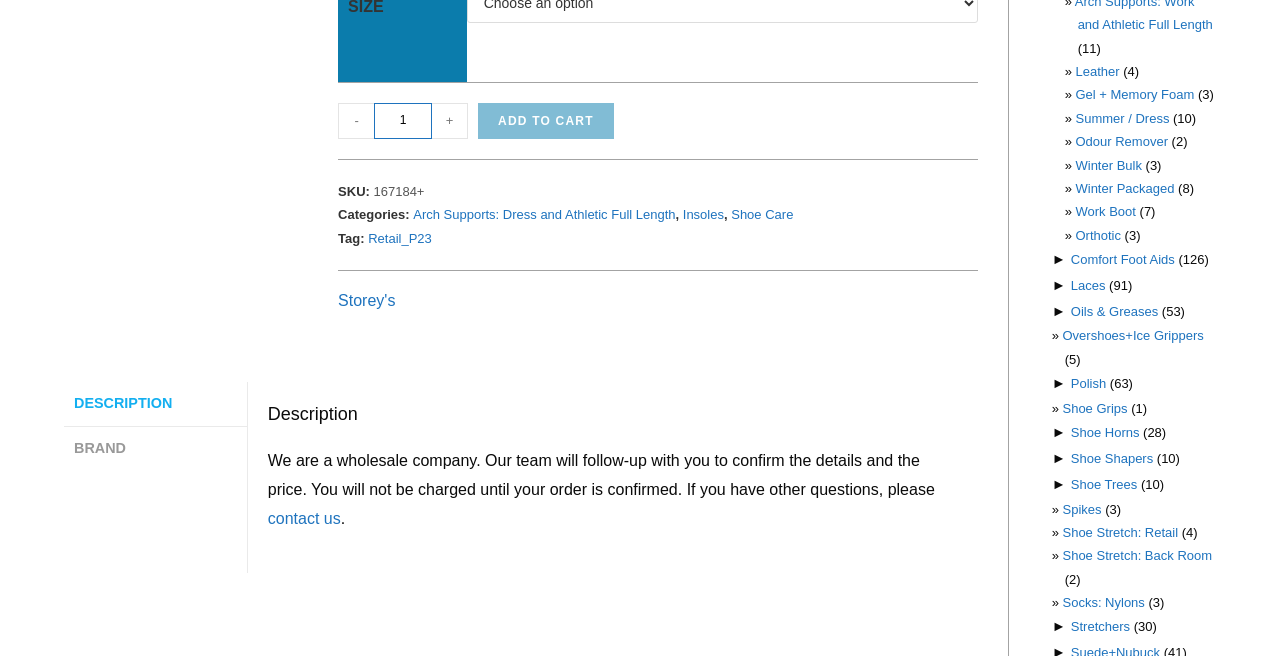Please provide the bounding box coordinates in the format (top-left x, top-left y, bottom-right x, bottom-right y). Remember, all values are floating point numbers between 0 and 1. What is the bounding box coordinate of the region described as: Gel + Memory Foam

[0.84, 0.133, 0.933, 0.156]